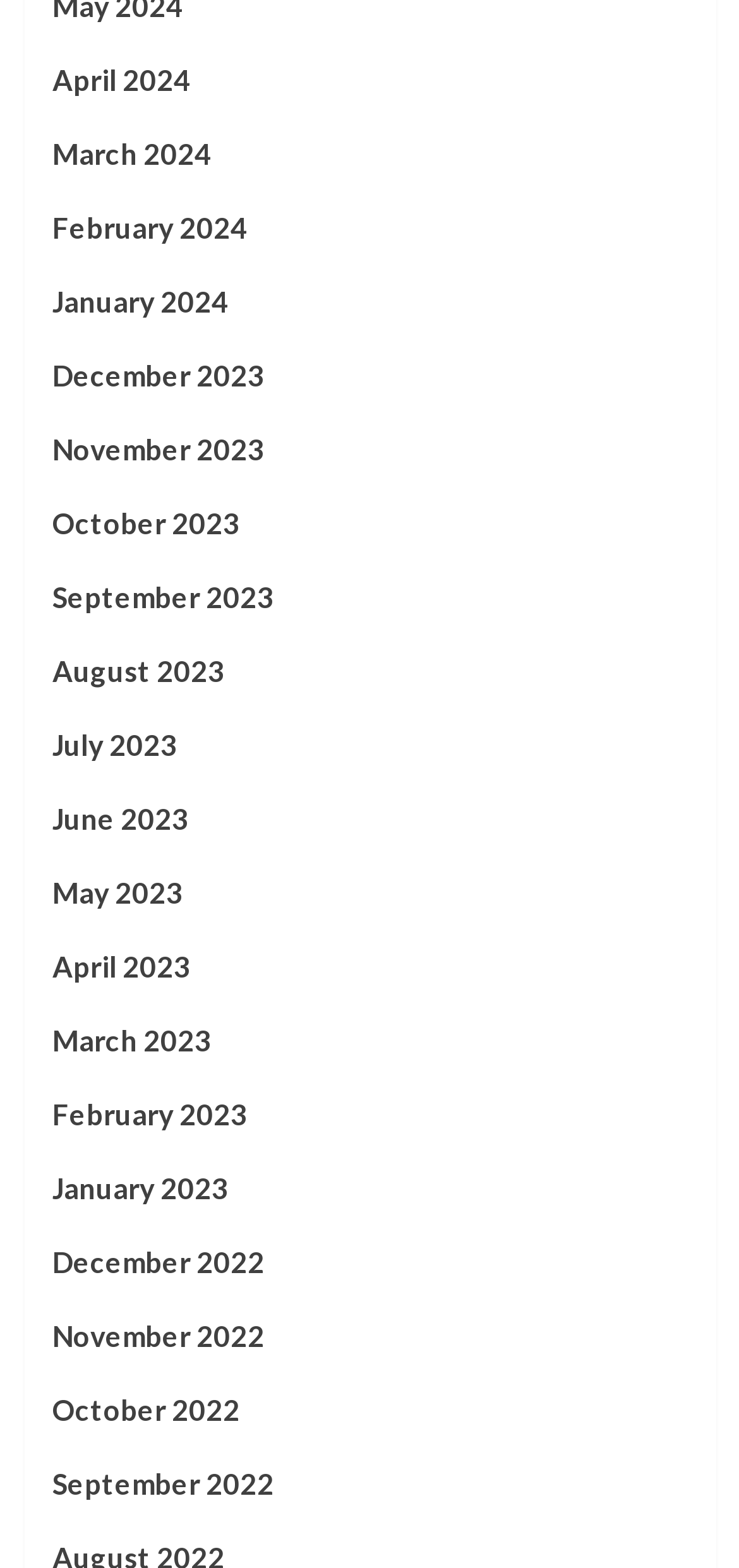Answer the question with a brief word or phrase:
What is the position of the link for January 2023?

Above the middle